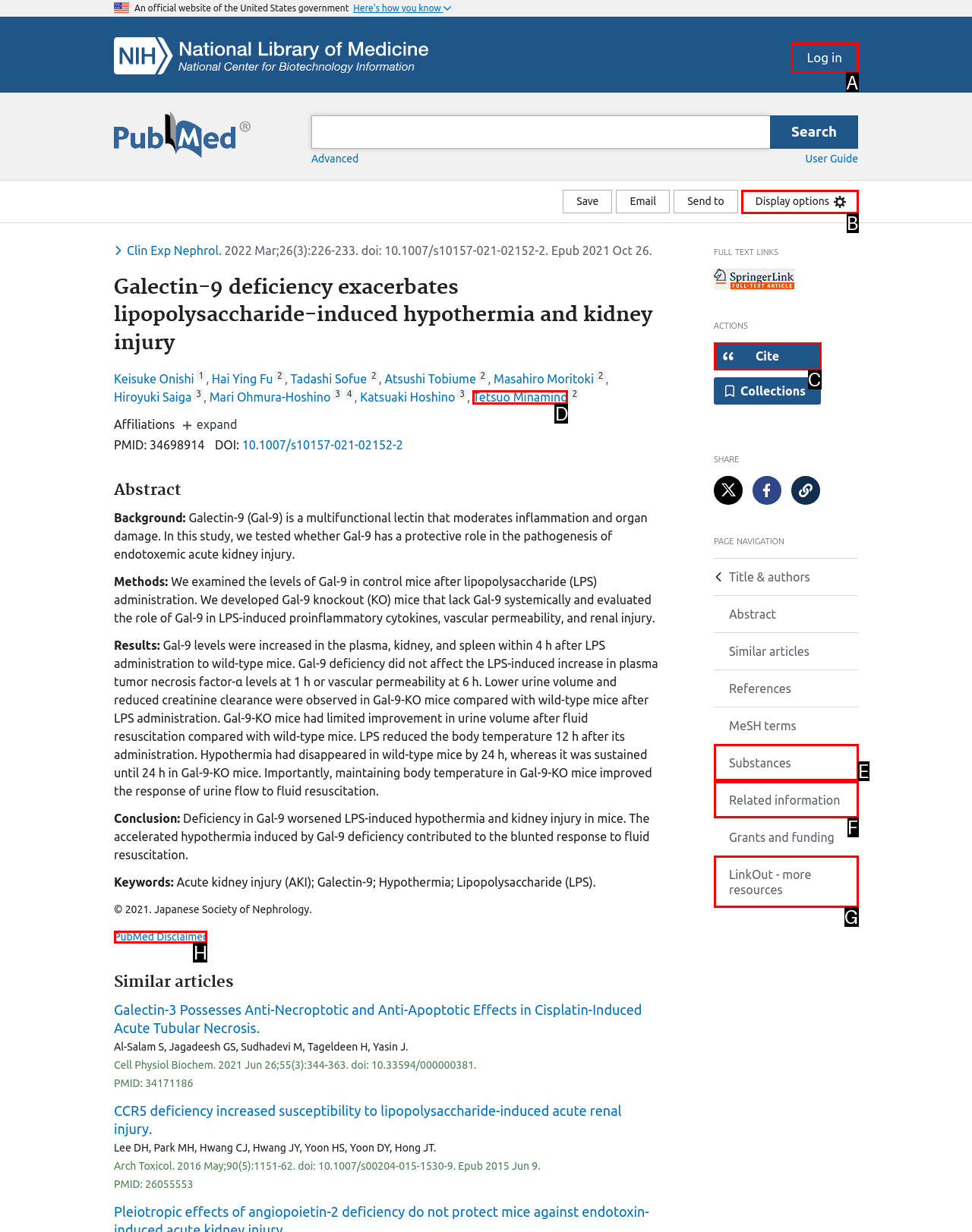Find the correct option to complete this instruction: Log in. Reply with the corresponding letter.

A